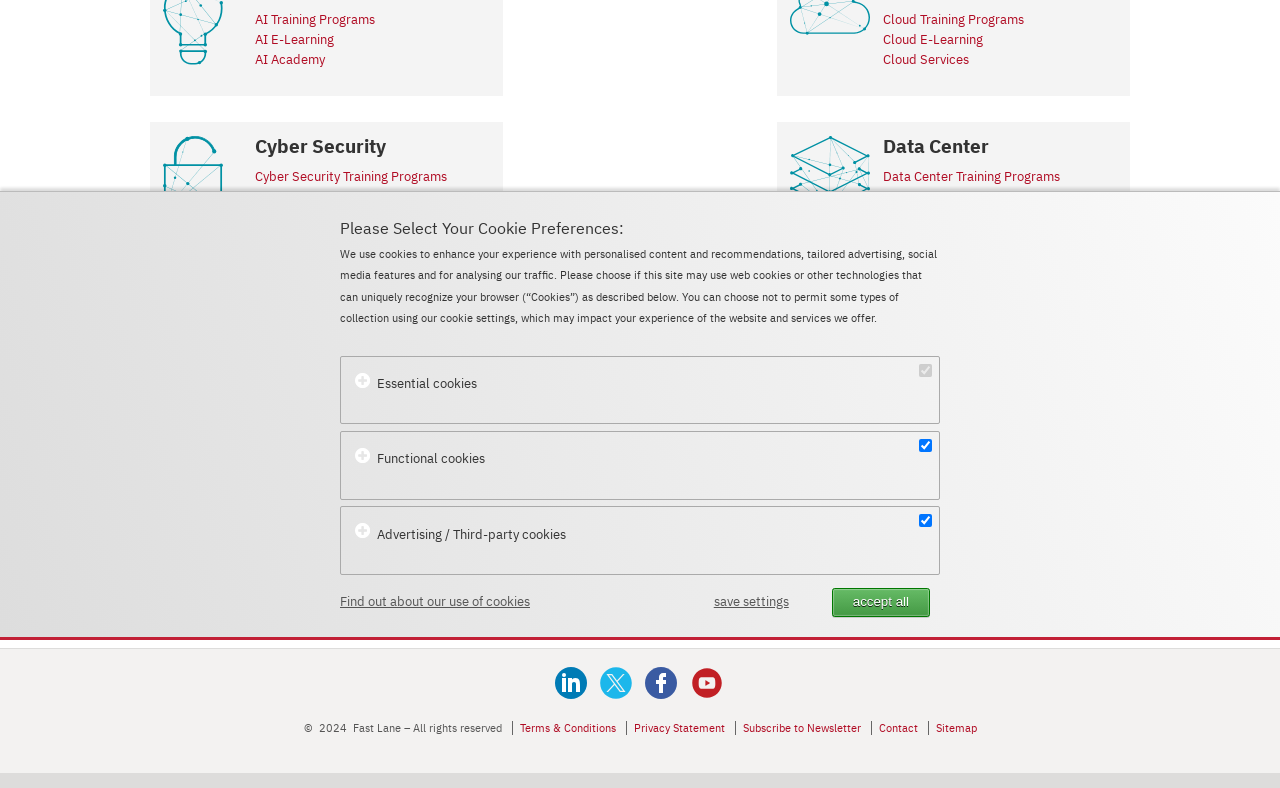Return the bounding box coordinates of the UI element that corresponds to this description: "AI Academy". The coordinates must be given as four float numbers in the range of 0 and 1, [left, top, right, bottom].

[0.199, 0.064, 0.254, 0.086]